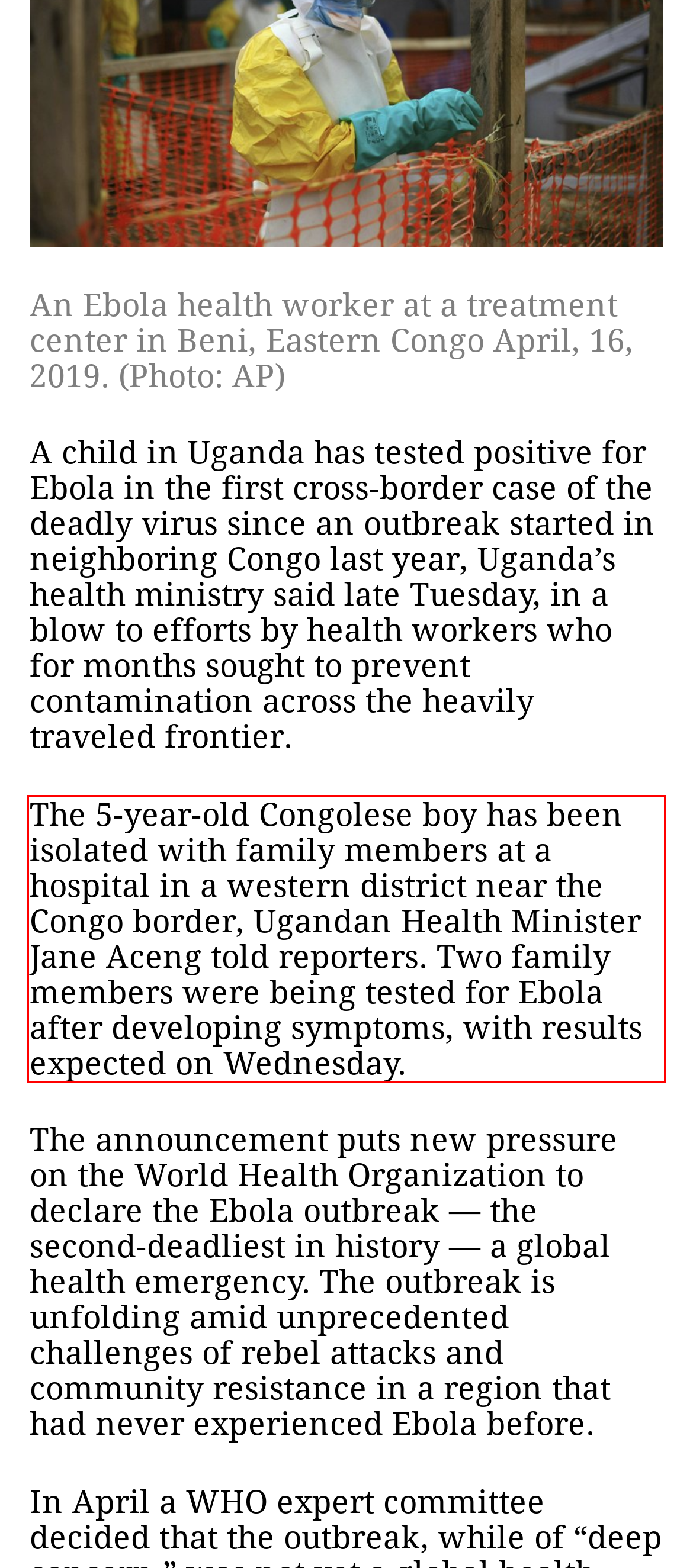Given a screenshot of a webpage with a red bounding box, extract the text content from the UI element inside the red bounding box.

The 5-year-old Congolese boy has been isolated with family members at a hospital in a western district near the Congo border, Ugandan Health Minister Jane Aceng told reporters. Two family members were being tested for Ebola after developing symptoms, with results expected on Wednesday.